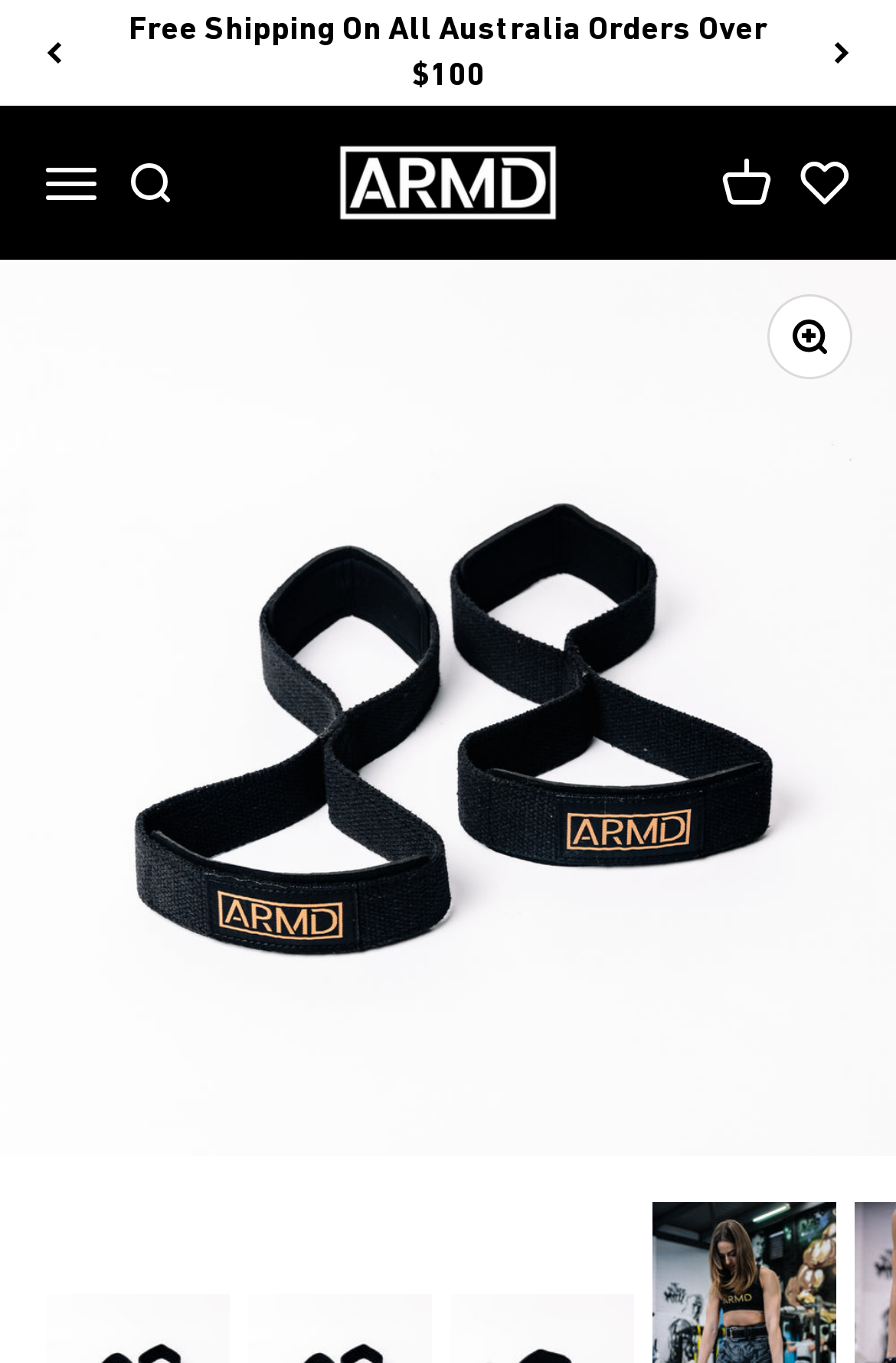Highlight the bounding box coordinates of the element that should be clicked to carry out the following instruction: "Go to previous page". The coordinates must be given as four float numbers ranging from 0 to 1, i.e., [left, top, right, bottom].

[0.051, 0.005, 0.069, 0.071]